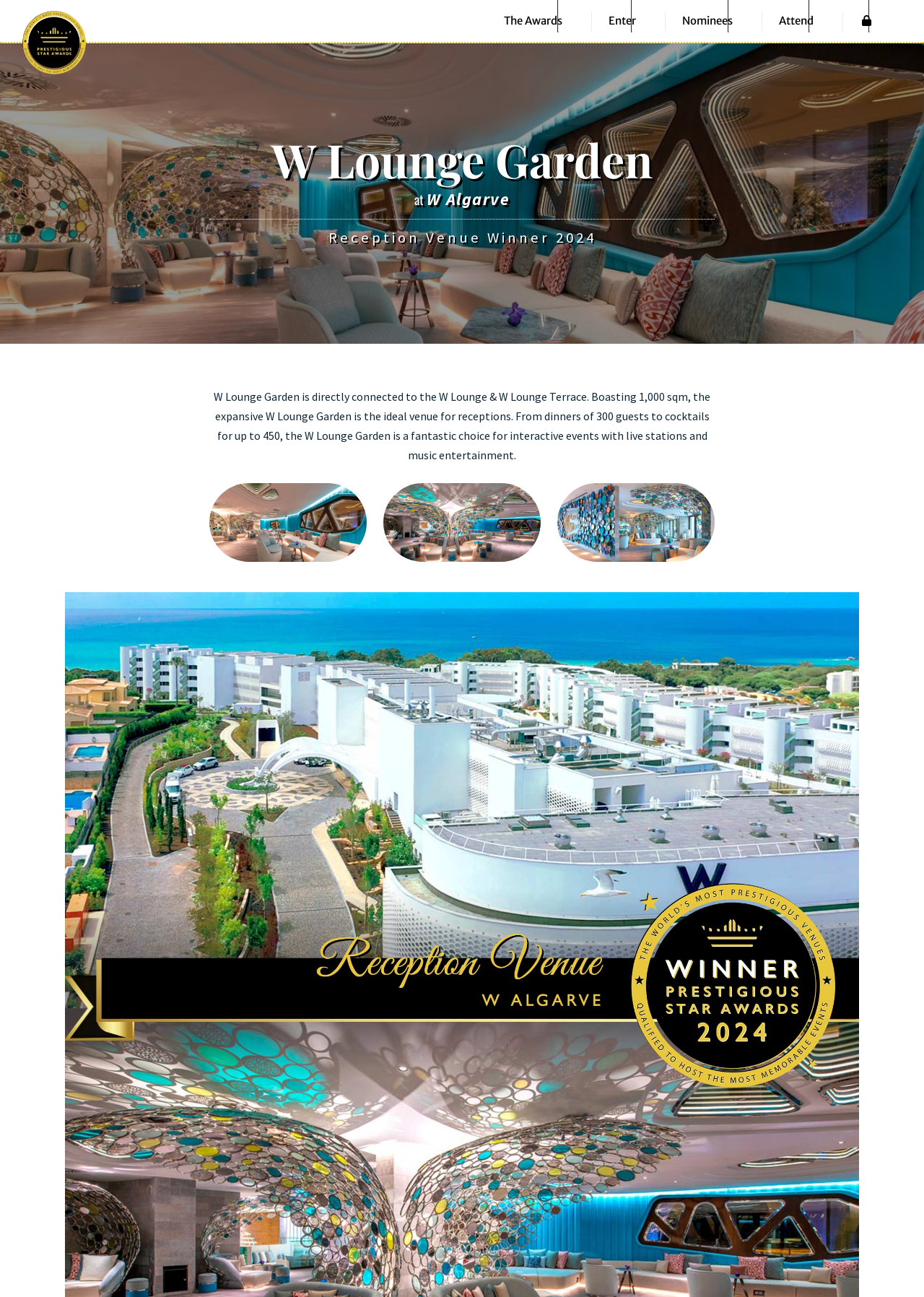Determine the bounding box coordinates of the UI element described below. Use the format (top-left x, top-left y, bottom-right x, bottom-right y) with floating point numbers between 0 and 1: Past Winners

[0.491, 0.12, 0.676, 0.139]